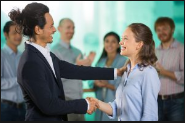Please provide a comprehensive response to the question below by analyzing the image: 
What is the woman wearing?

According to the caption, the woman is wearing a light blue blouse, which adds to the overall warm and engaging atmosphere of the scene.